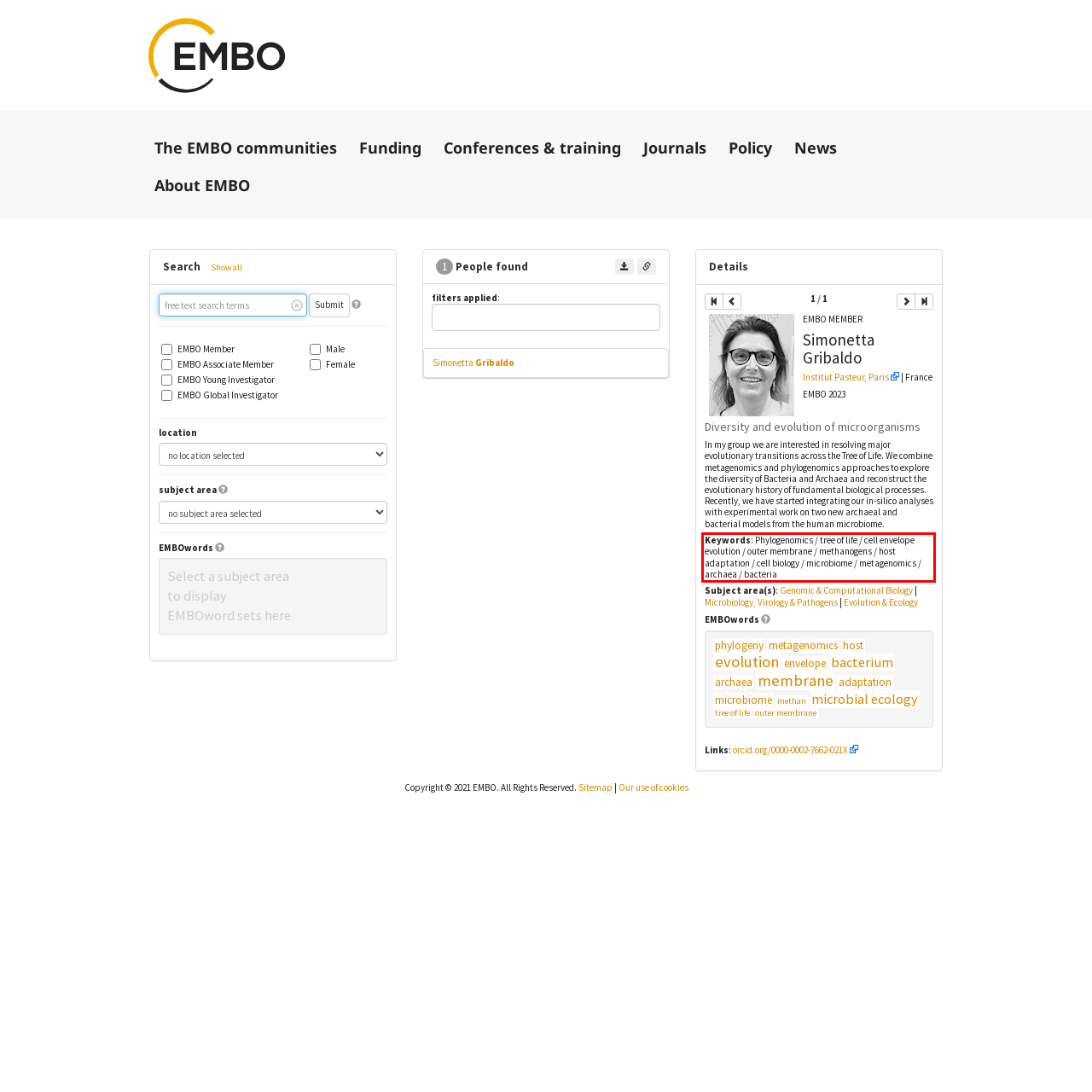Please analyze the provided webpage screenshot and perform OCR to extract the text content from the red rectangle bounding box.

Keywords: Phylogenomics / tree of life / cell envelope evolution / outer membrane / methanogens / host adaptation / cell biology / microbiome / metagenomics / archaea / bacteria